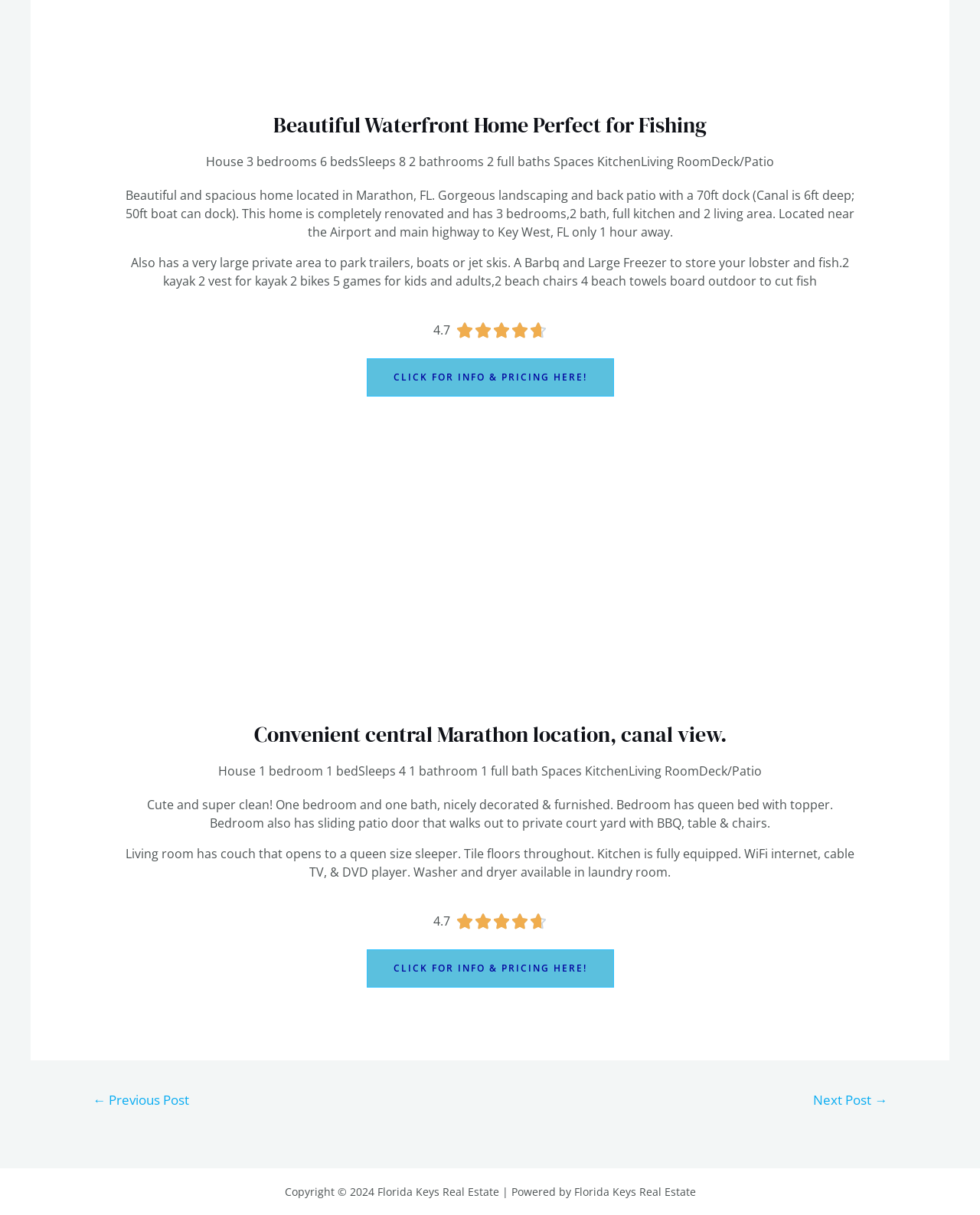What type of property is being described?
Please give a detailed answer to the question using the information shown in the image.

The webpage is describing a waterfront home, which is evident from the heading 'Beautiful Waterfront Home Perfect for Fishing' and the description of the property's features, such as the 70ft dock and canal view.